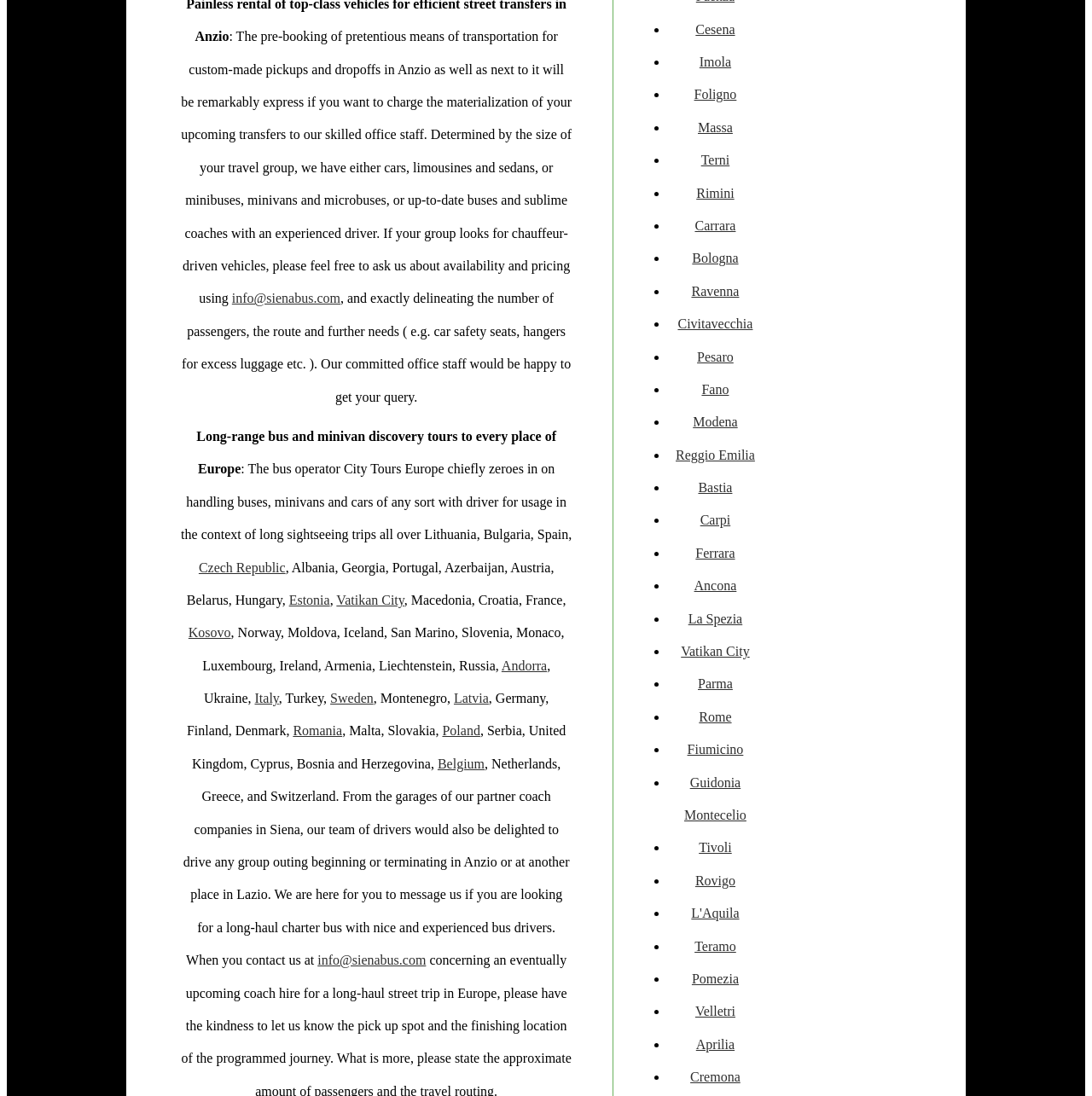Reply to the question with a single word or phrase:
In which cities does the company operate?

Anzio, Siena, Cesena, Imola, Foligno, Massa, Terni, Rimini, Carrara, Bologna, Ravenna, Civitavecchia, Pesaro, Fano, Modena, Reggio Emilia, Bastia, Carpi, Ferrara, Ancona, La Spezia, Vatikan City, Parma, Rome, Fiumicino, Guidonia Montecelio, Tivoli, Rovigo